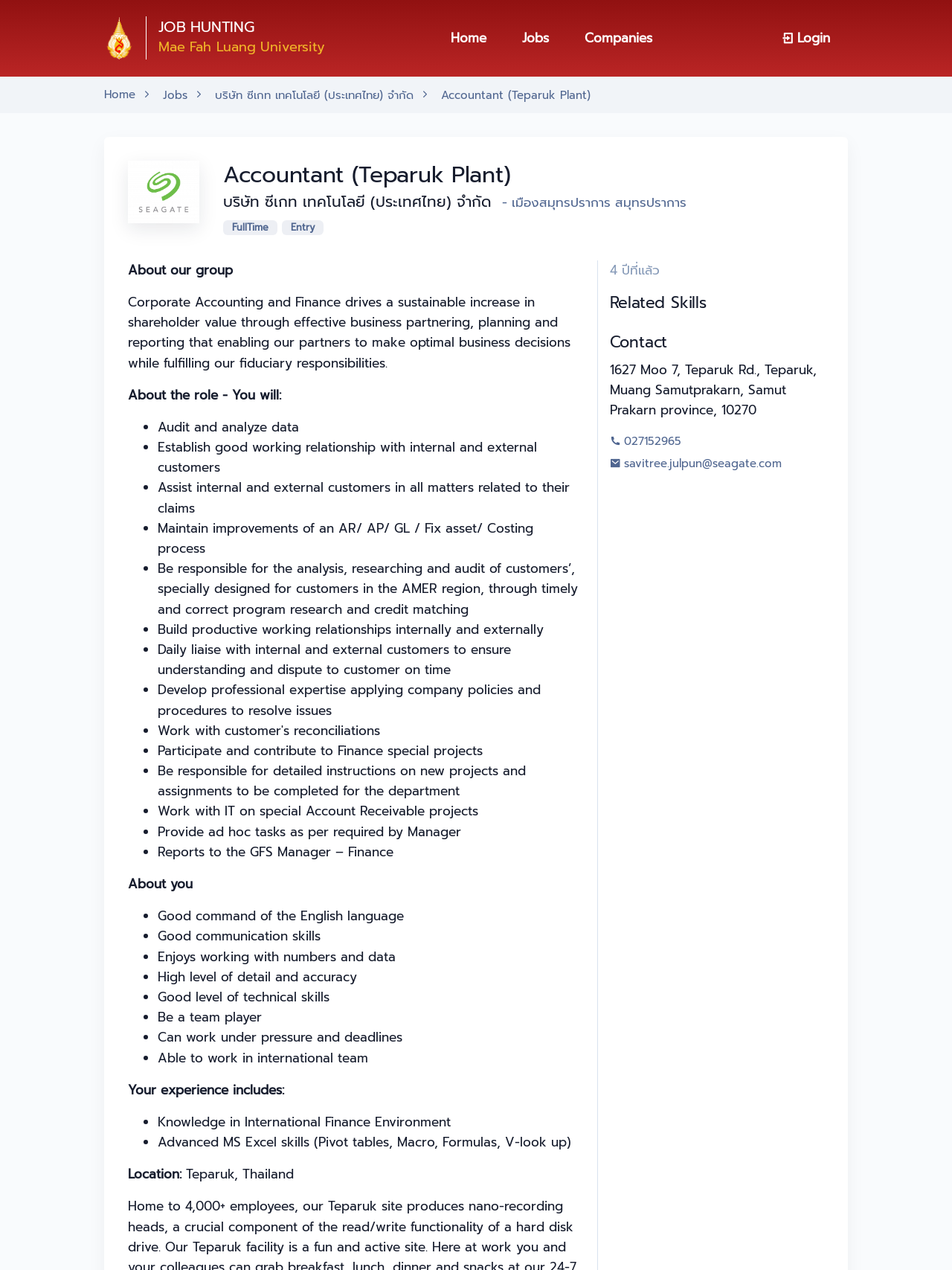Please answer the following question using a single word or phrase: 
What is the required skill for the job?

Advanced MS Excel skills